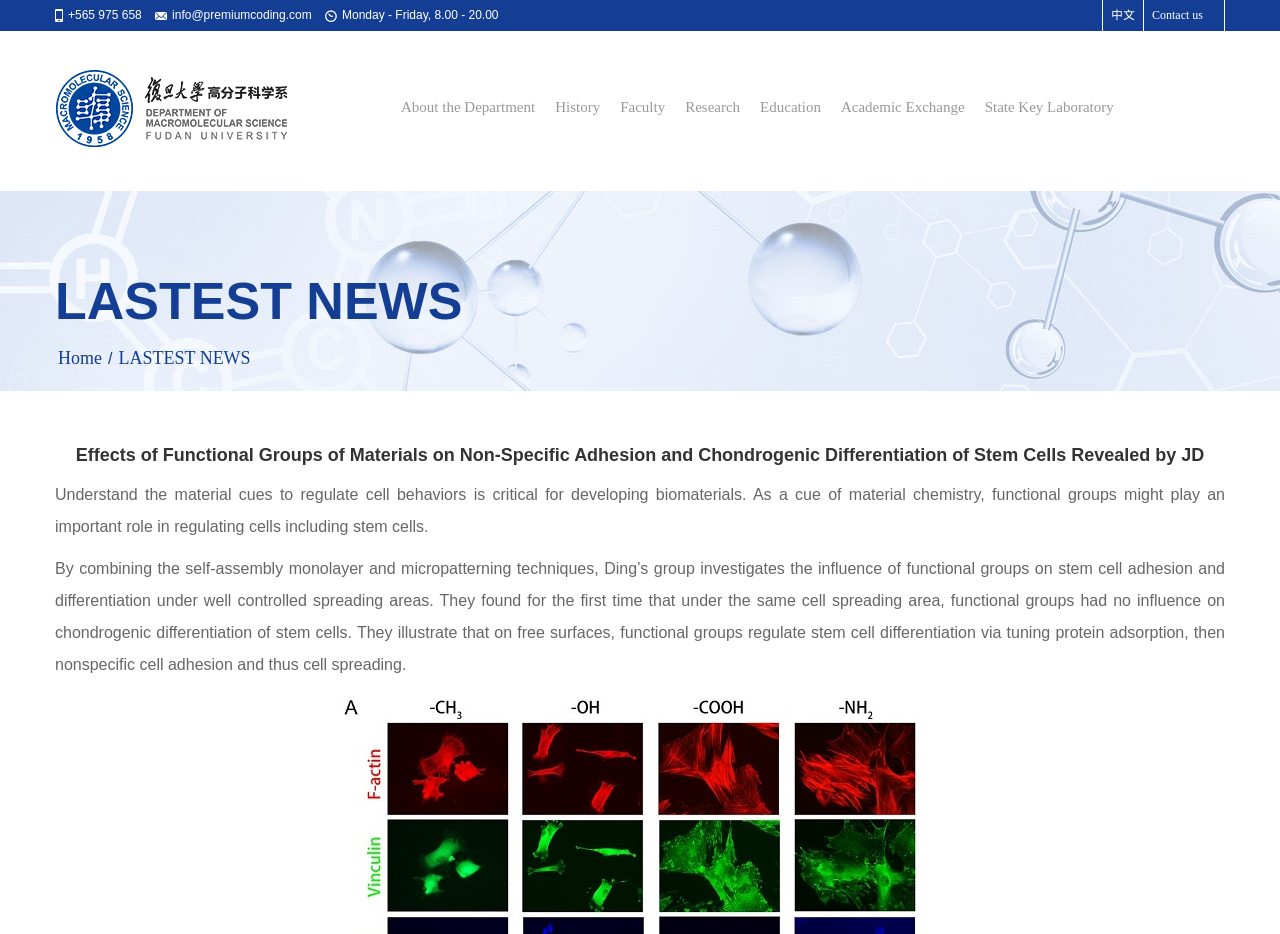Find the bounding box coordinates of the element you need to click on to perform this action: 'Switch to Chinese version'. The coordinates should be represented by four float values between 0 and 1, in the format [left, top, right, bottom].

[0.861, 0.0, 0.893, 0.033]